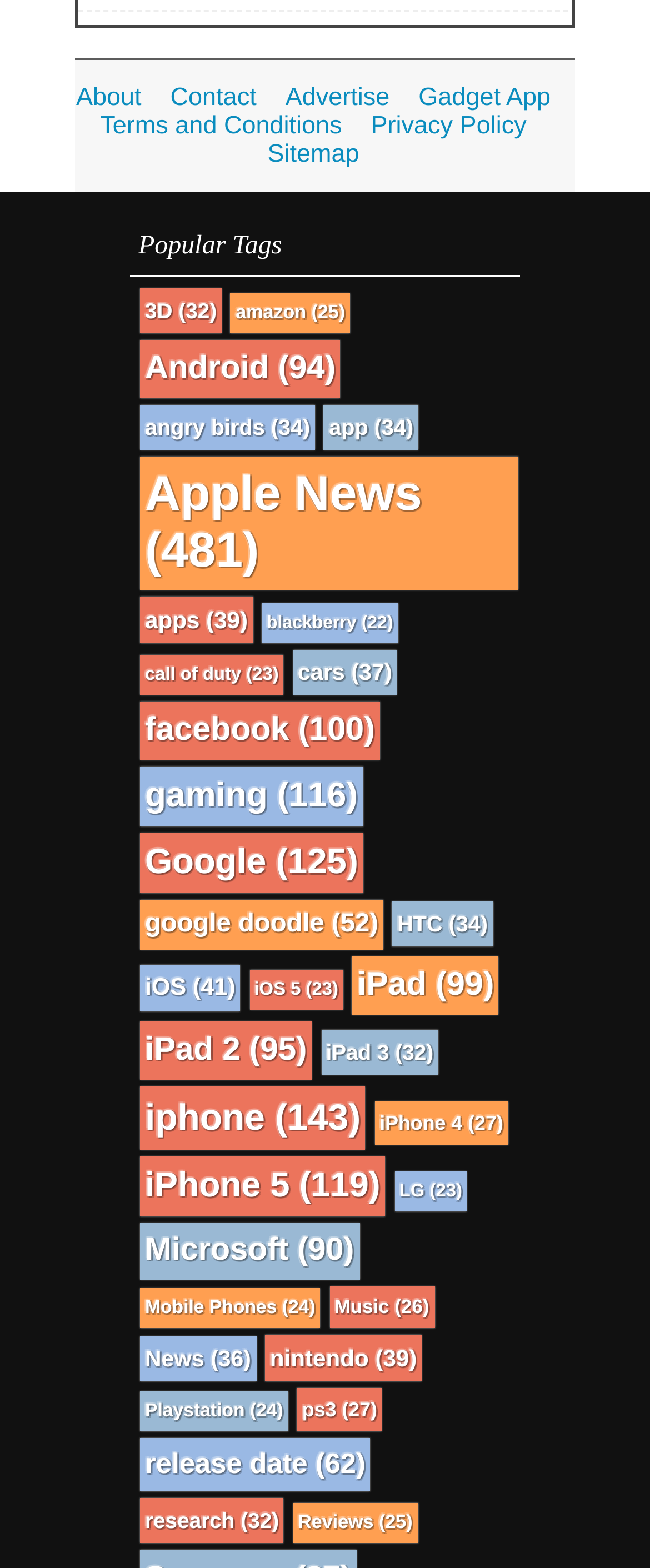What is the category with the most items?
Respond to the question with a well-detailed and thorough answer.

The category with the most items is 'iPhone' with 143 items, which is indicated by the number in parentheses next to the category name.